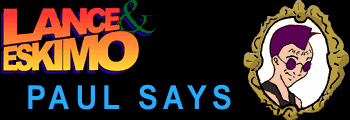Using a single word or phrase, answer the following question: 
What is the style of the font used for the text 'LANCE & ESKIMO'?

playful gradient